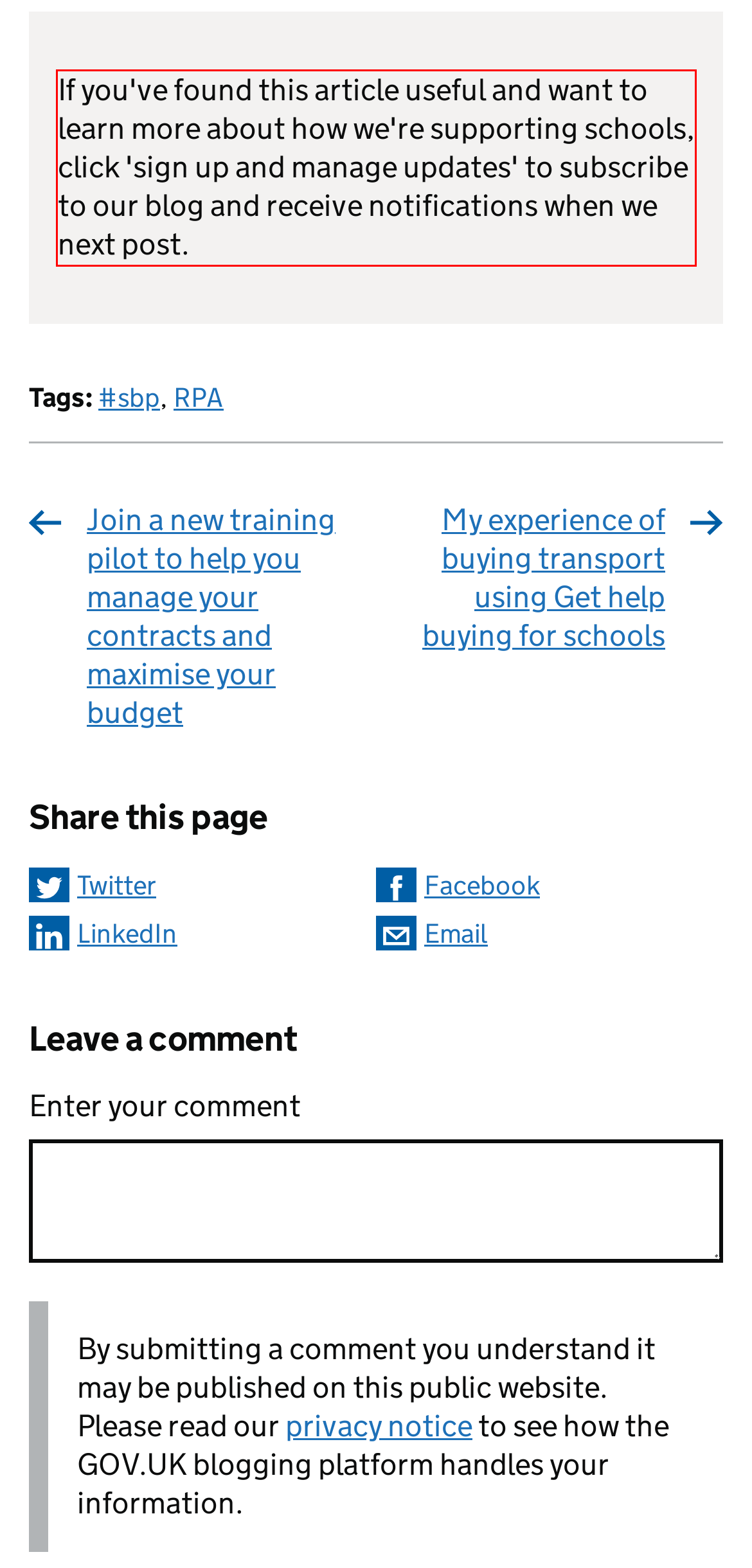You have a webpage screenshot with a red rectangle surrounding a UI element. Extract the text content from within this red bounding box.

If you've found this article useful and want to learn more about how we're supporting schools, click 'sign up and manage updates' to subscribe to our blog and receive notifications when we next post.